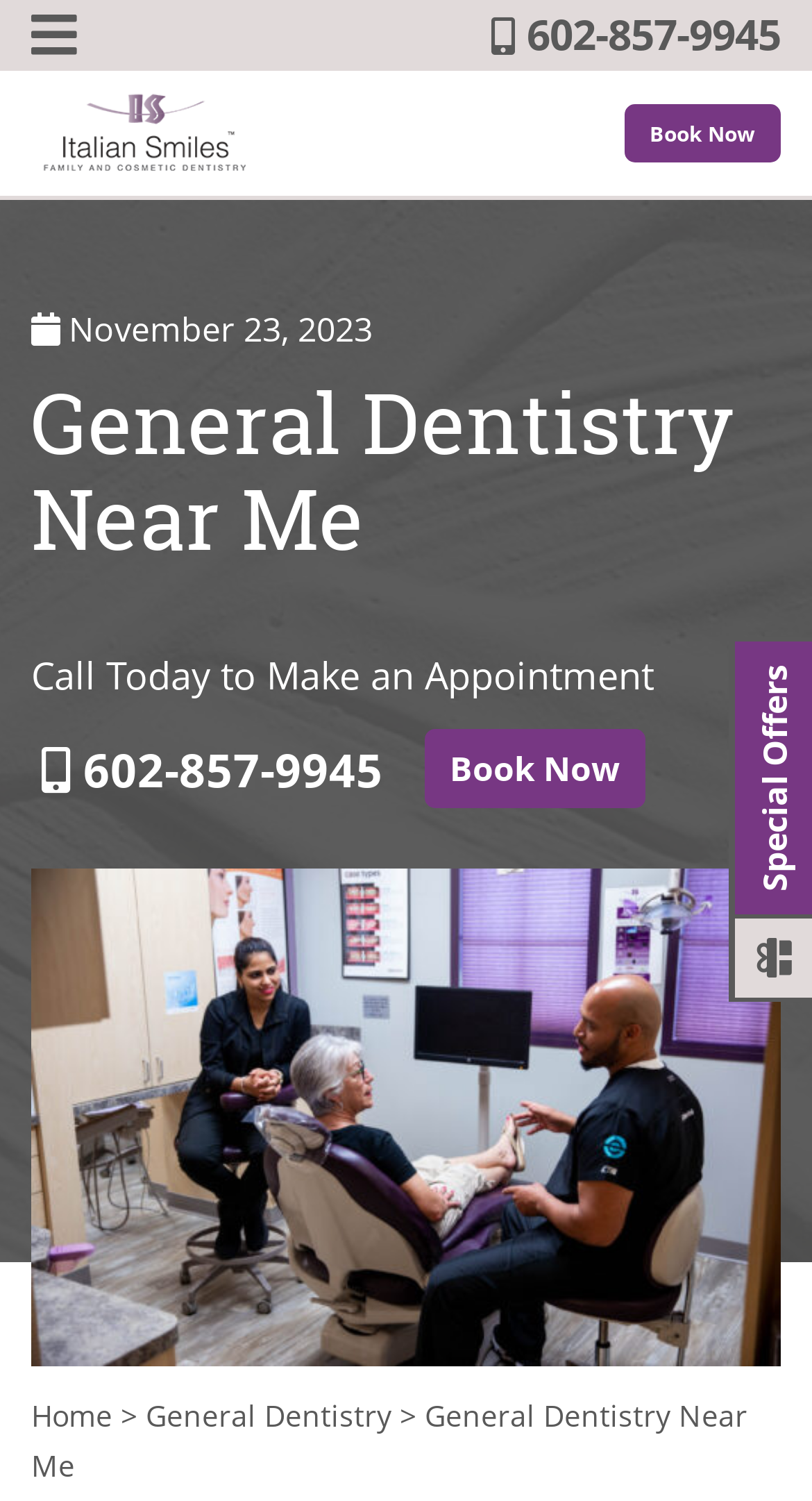Please locate the bounding box coordinates of the element's region that needs to be clicked to follow the instruction: "Book now". The bounding box coordinates should be provided as four float numbers between 0 and 1, i.e., [left, top, right, bottom].

[0.523, 0.486, 0.795, 0.539]